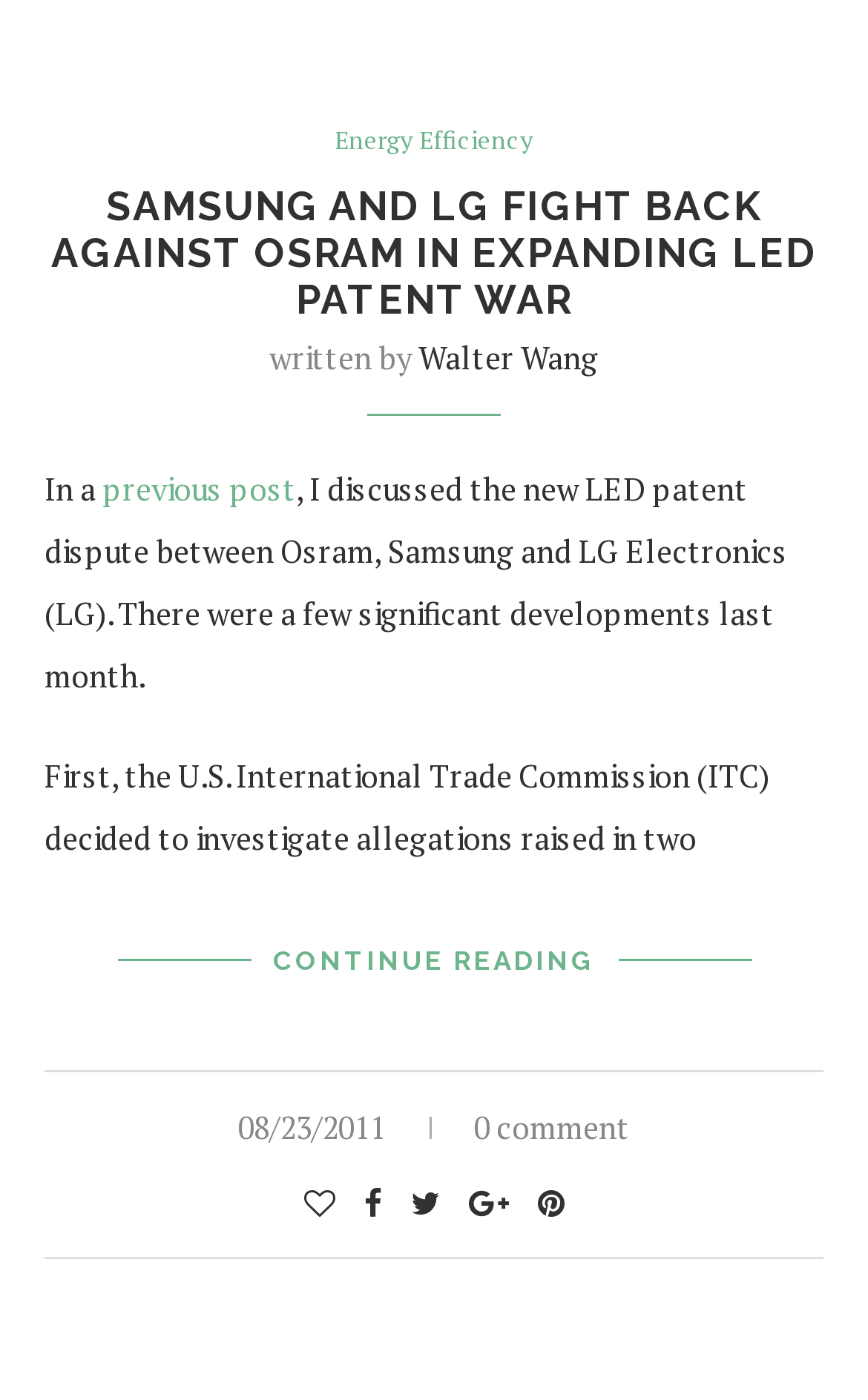Based on the element description "Google +", predict the bounding box coordinates of the UI element.

[0.54, 0.843, 0.586, 0.874]